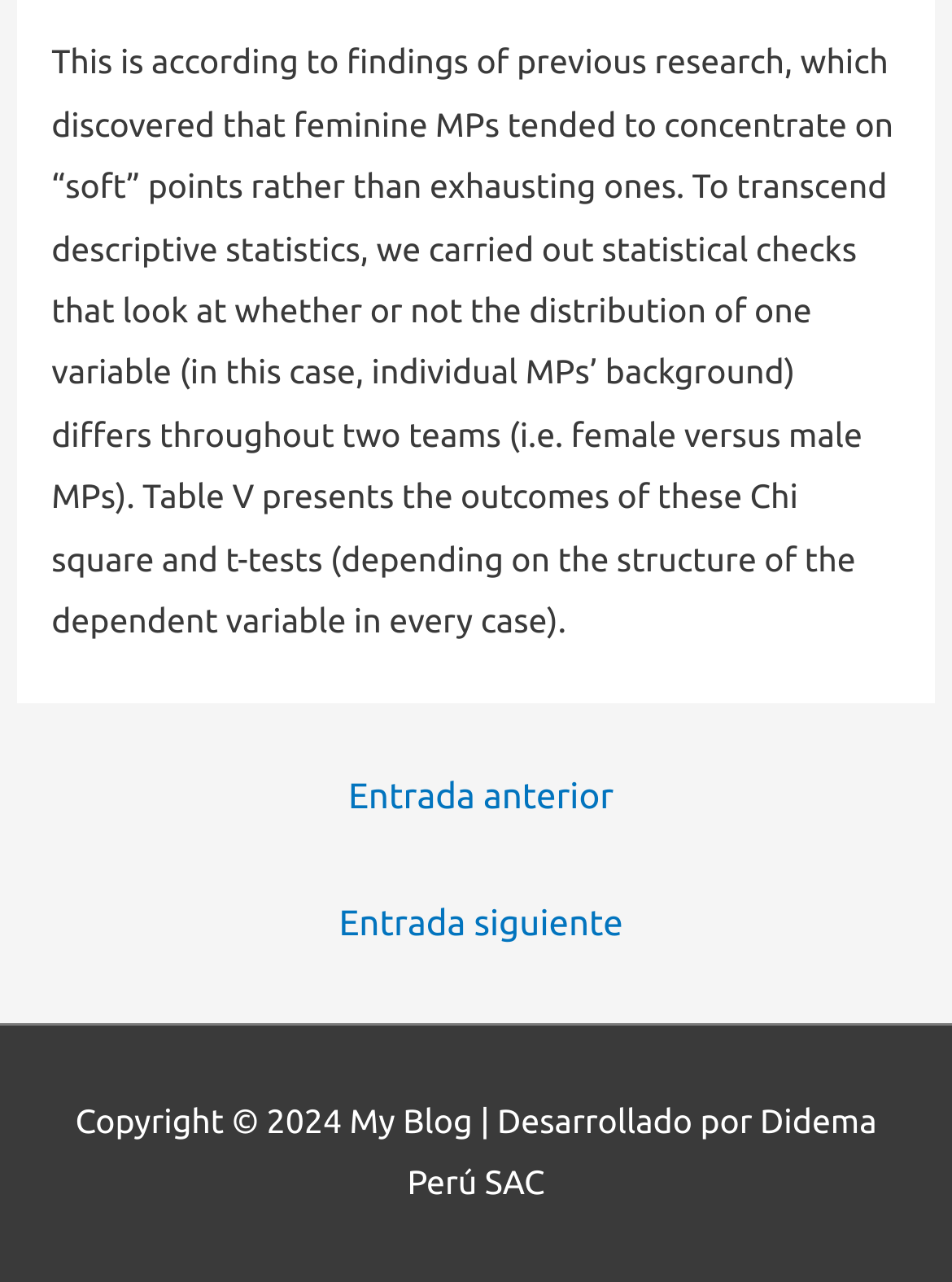Using the given element description, provide the bounding box coordinates (top-left x, top-left y, bottom-right x, bottom-right y) for the corresponding UI element in the screenshot: ← Entrada anterior

[0.024, 0.591, 0.986, 0.656]